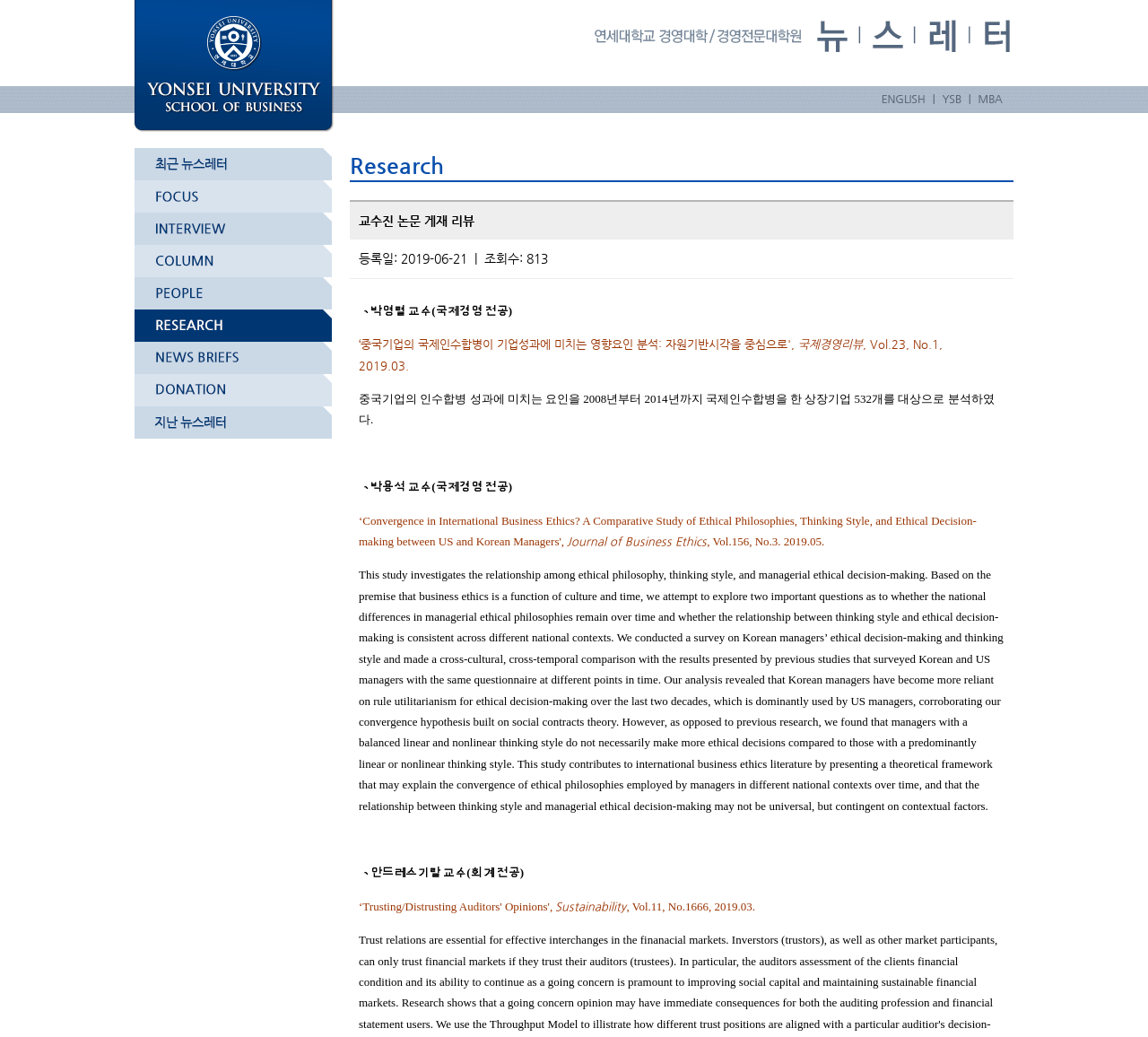Locate the bounding box coordinates of the clickable region necessary to complete the following instruction: "Click the 'ENGLISH' link". Provide the coordinates in the format of four float numbers between 0 and 1, i.e., [left, top, right, bottom].

[0.76, 0.087, 0.815, 0.104]